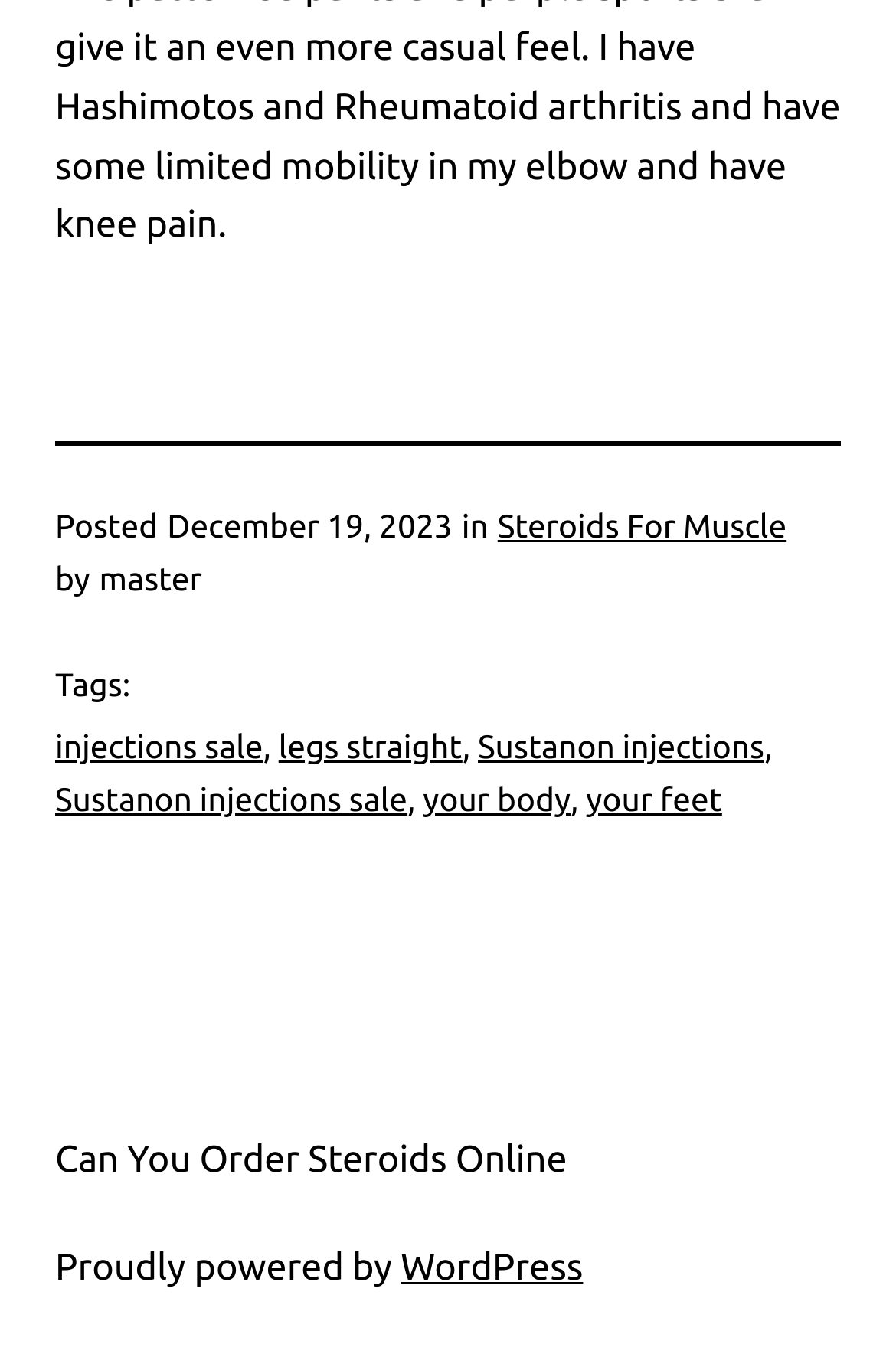Answer the question below in one word or phrase:
What is the platform used to power the website?

WordPress